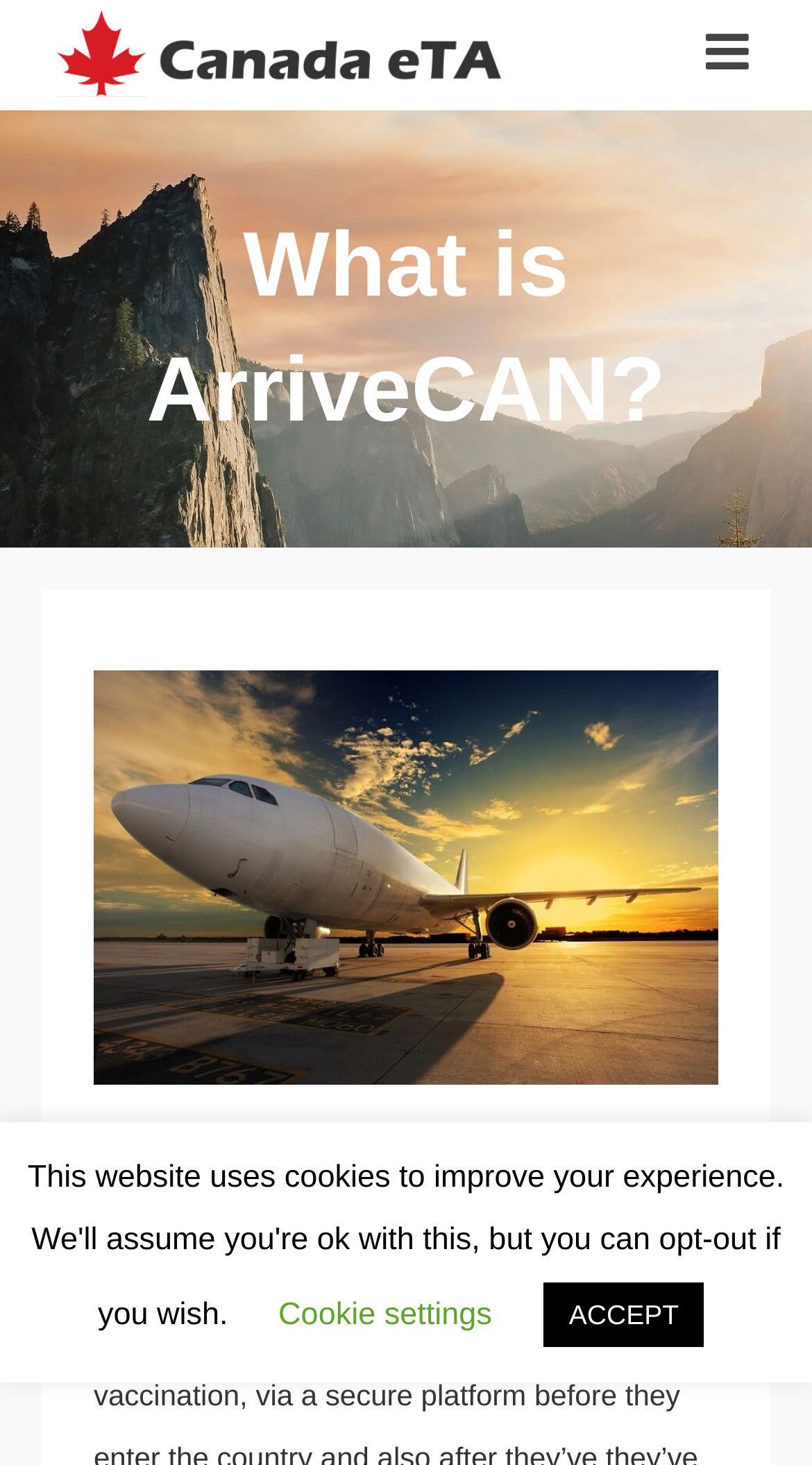Provide your answer to the question using just one word or phrase: Is there an image on this webpage?

Yes